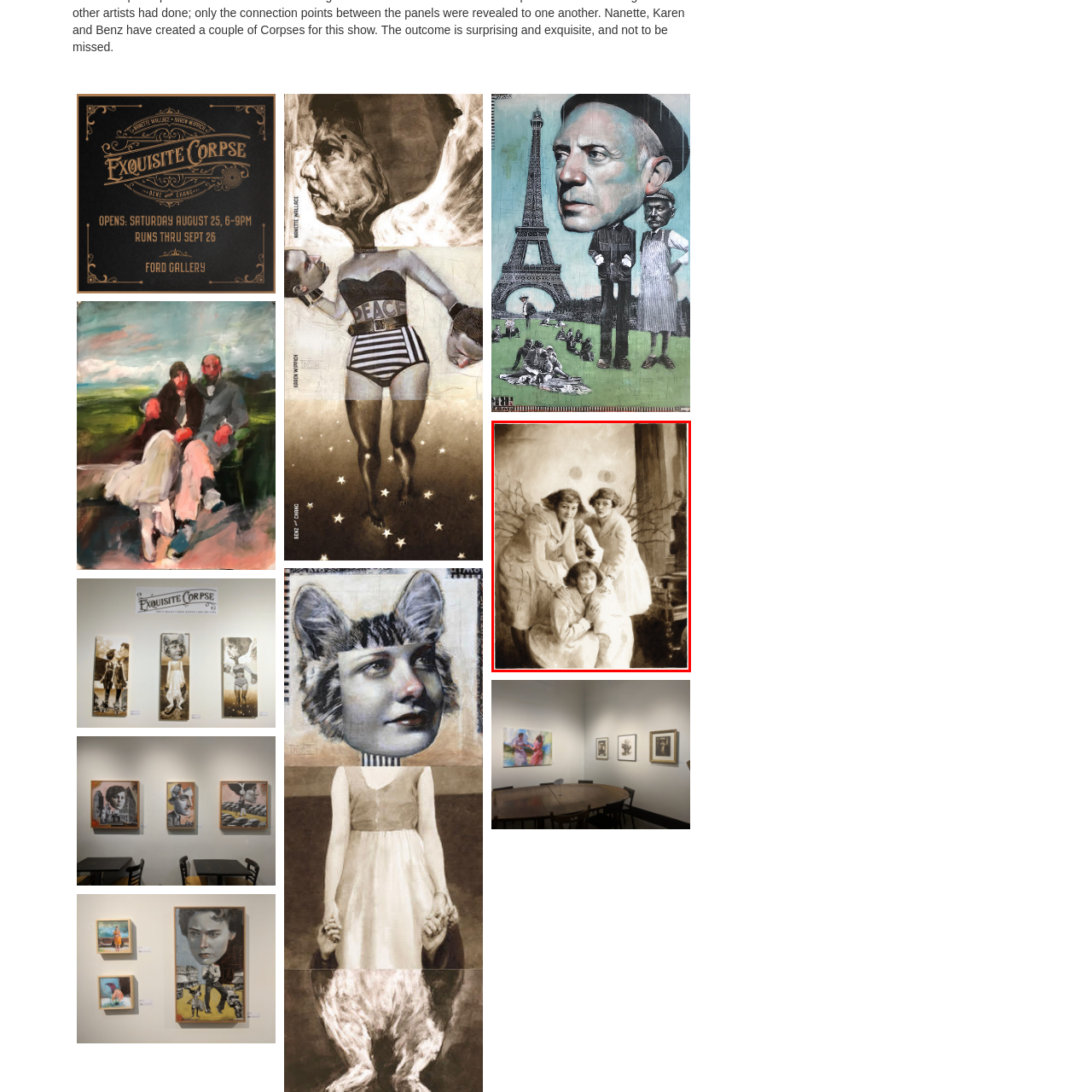Identify the content inside the red box and answer the question using a brief word or phrase: What is the background of the portrait like?

Abstract with soft, blurred shapes